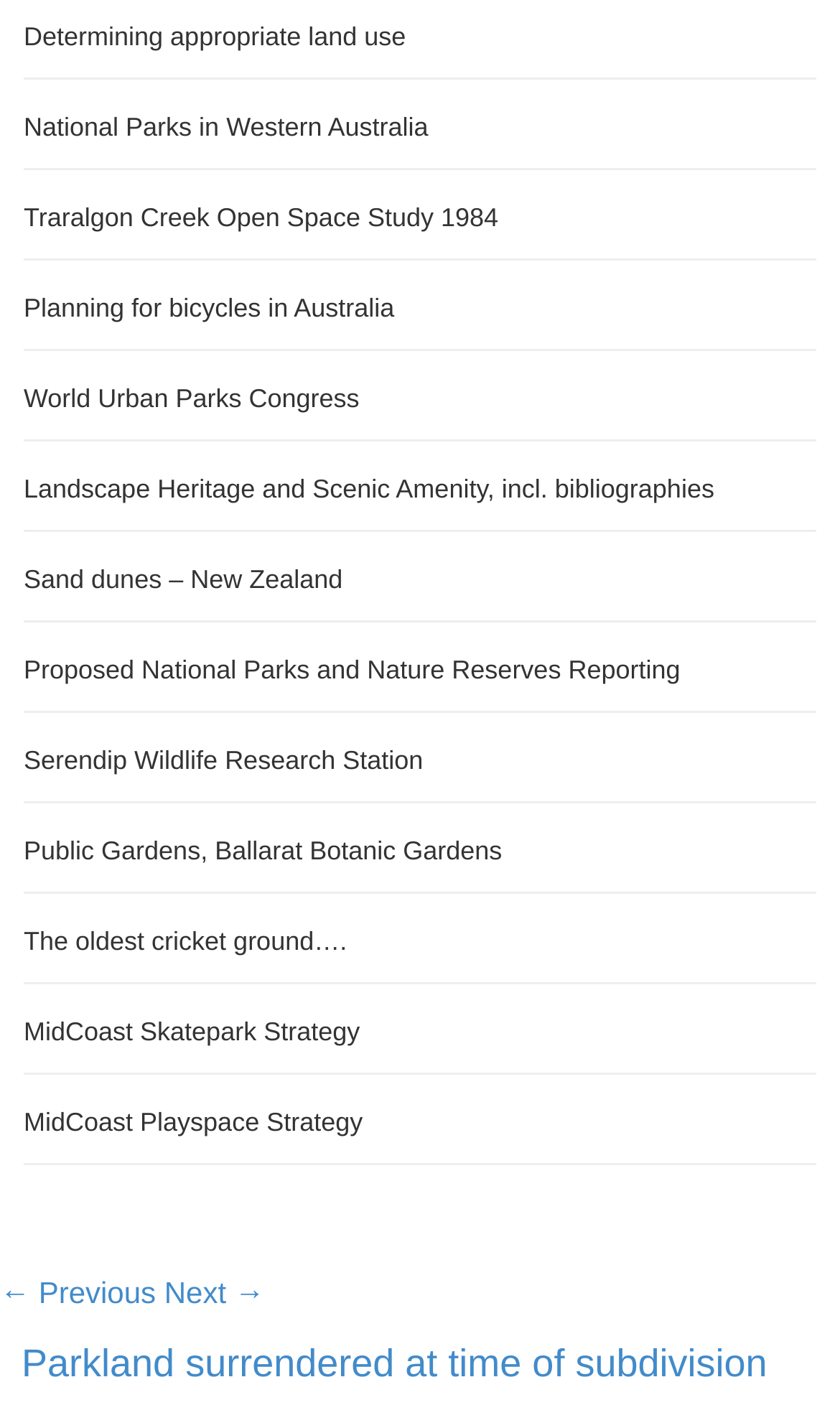Please specify the bounding box coordinates of the region to click in order to perform the following instruction: "Go to 'National Parks in Western Australia'".

[0.028, 0.08, 0.51, 0.102]